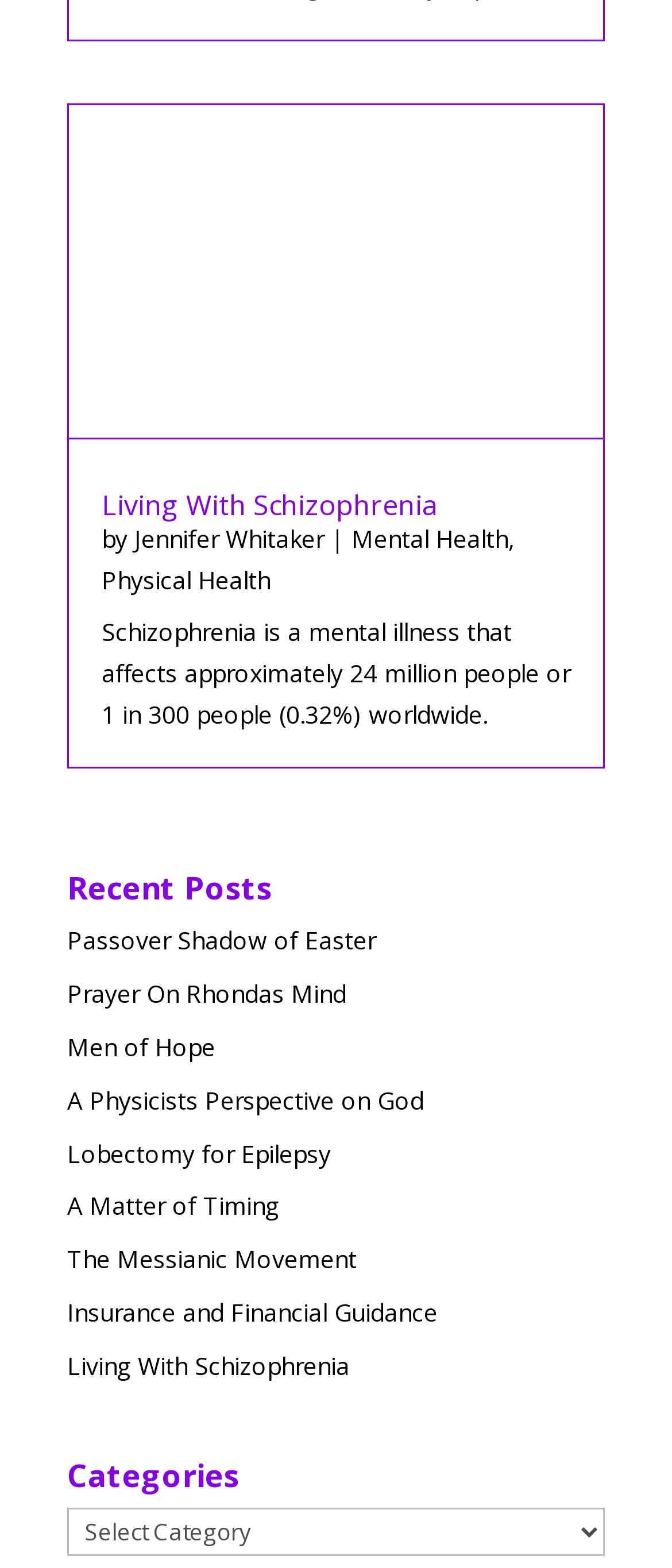Extract the bounding box coordinates for the UI element described as: "The Kardashian Empire".

None